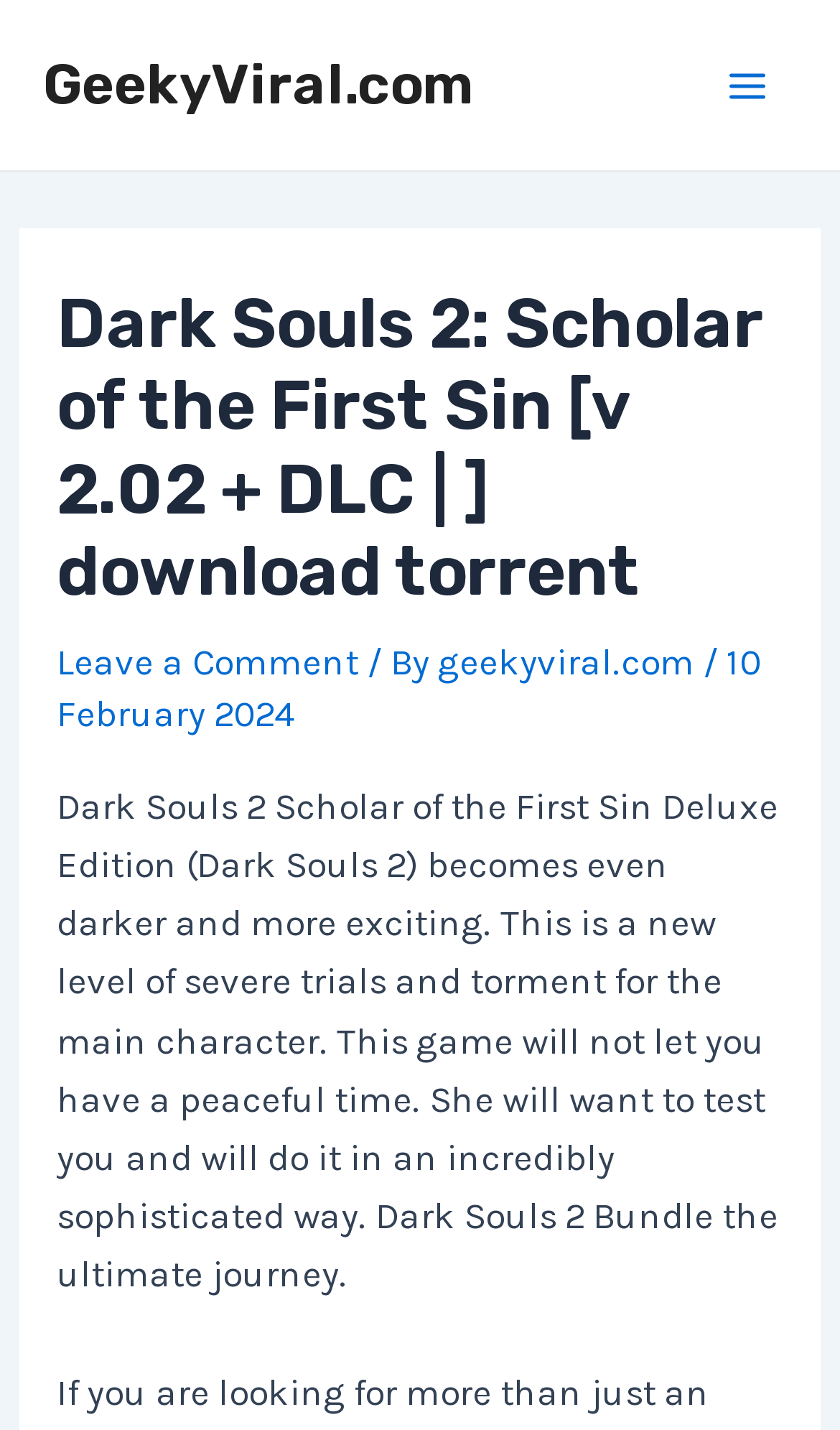Provide a short, one-word or phrase answer to the question below:
What is the name of the game being described?

Dark Souls 2